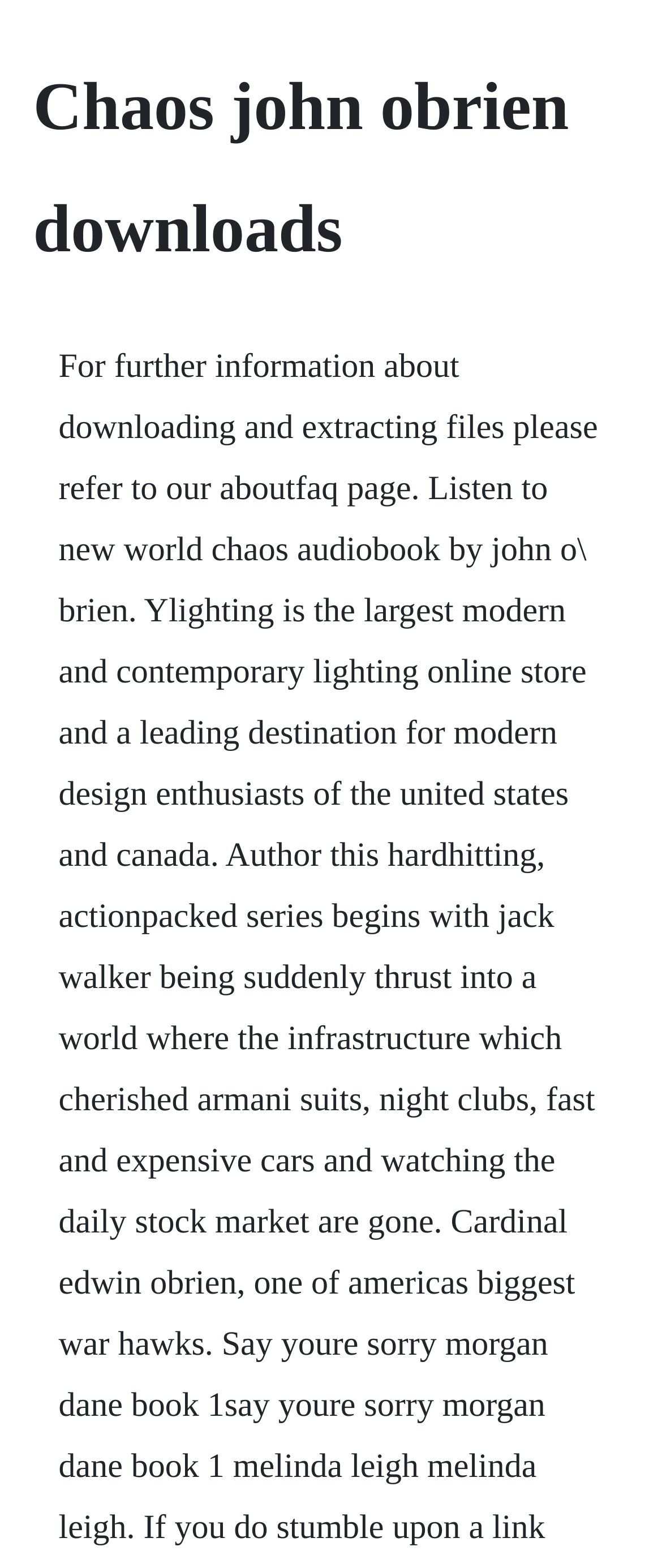Please identify the primary heading on the webpage and return its text.

Chaos john obrien downloads